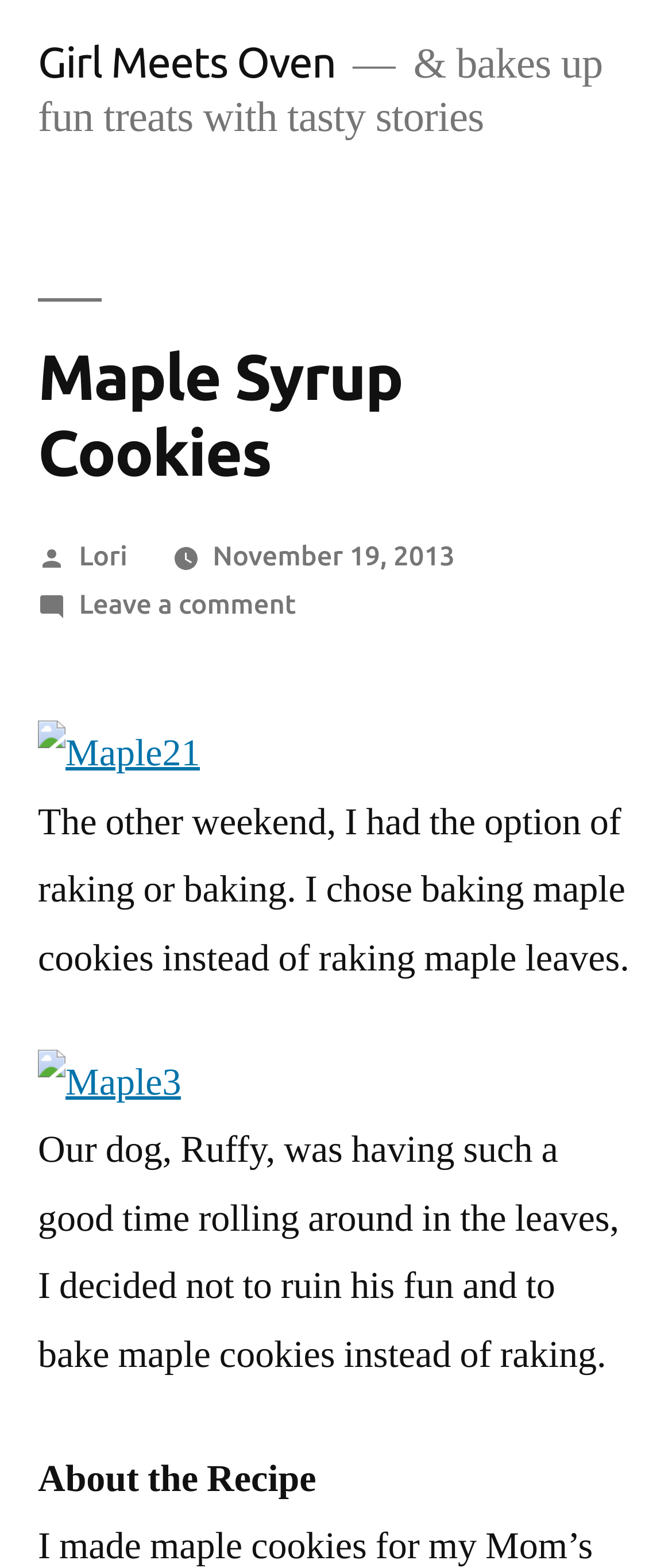Give an in-depth explanation of the webpage layout and content.

The webpage is about a blog post titled "Maple Syrup Cookies" on a website called "Girl Meets Oven". At the top left, there is a link to the website's homepage, "Girl Meets Oven", accompanied by a brief description of the website, "& bakes up fun treats with tasty stories". 

Below this, there is a header section that contains the title "Maple Syrup Cookies" in a prominent font. To the right of the title, there is information about the post, including the author "Lori" and the date "November 19, 2013". 

Further down, there is a section with a link to leave a comment on the post. Next to this link, there is an image labeled "Maple21". 

The main content of the post starts below this, with a paragraph of text describing the author's decision to bake maple cookies instead of raking leaves. This is followed by another image, labeled "Maple3", and then another paragraph of text about the author's dog, Ruffy, playing in the leaves. 

Finally, at the bottom of the page, there is a section titled "About the Recipe".